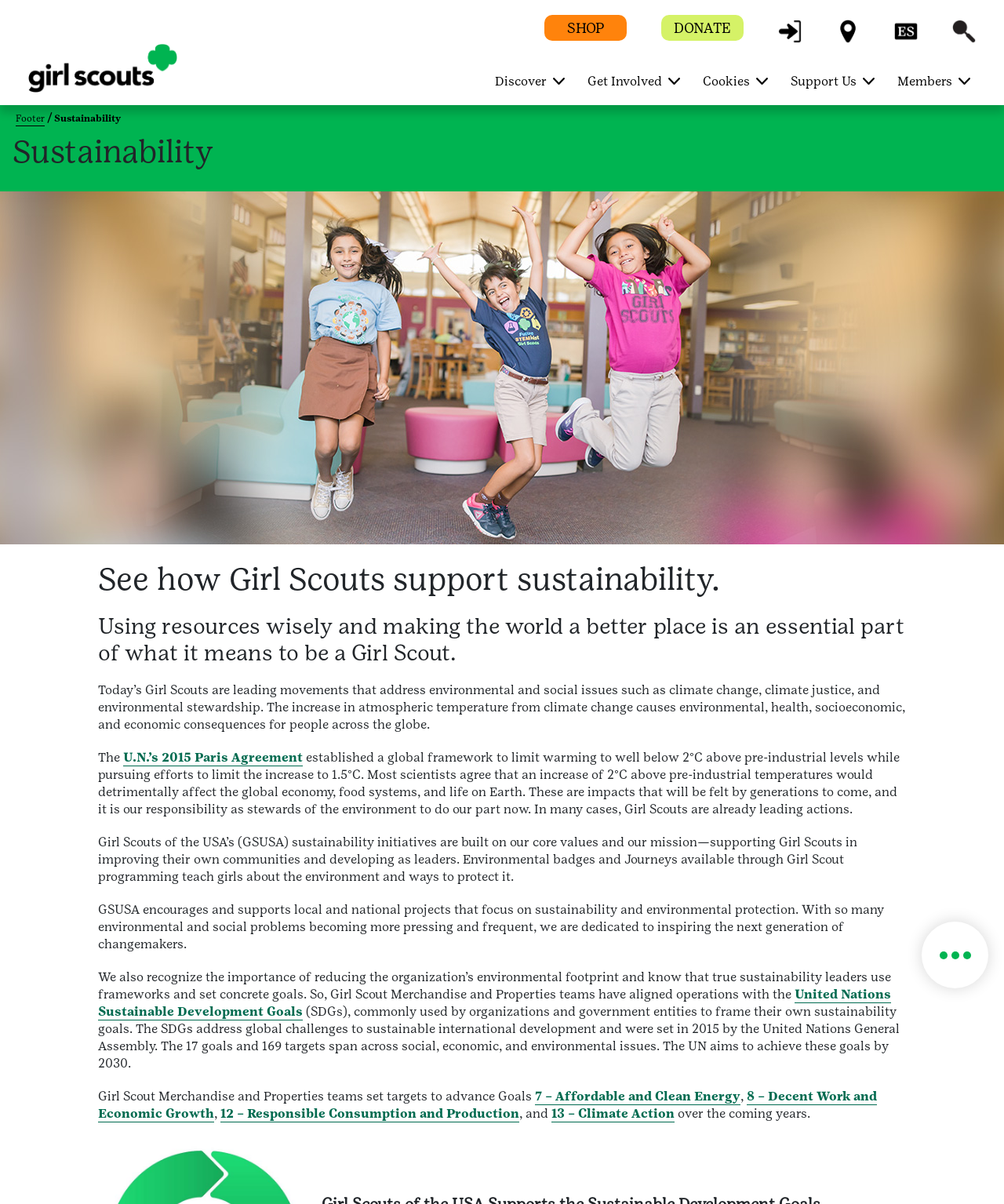Specify the bounding box coordinates of the element's region that should be clicked to achieve the following instruction: "Learn about Girl Scouts' sustainability initiatives". The bounding box coordinates consist of four float numbers between 0 and 1, in the format [left, top, right, bottom].

[0.012, 0.11, 0.822, 0.141]